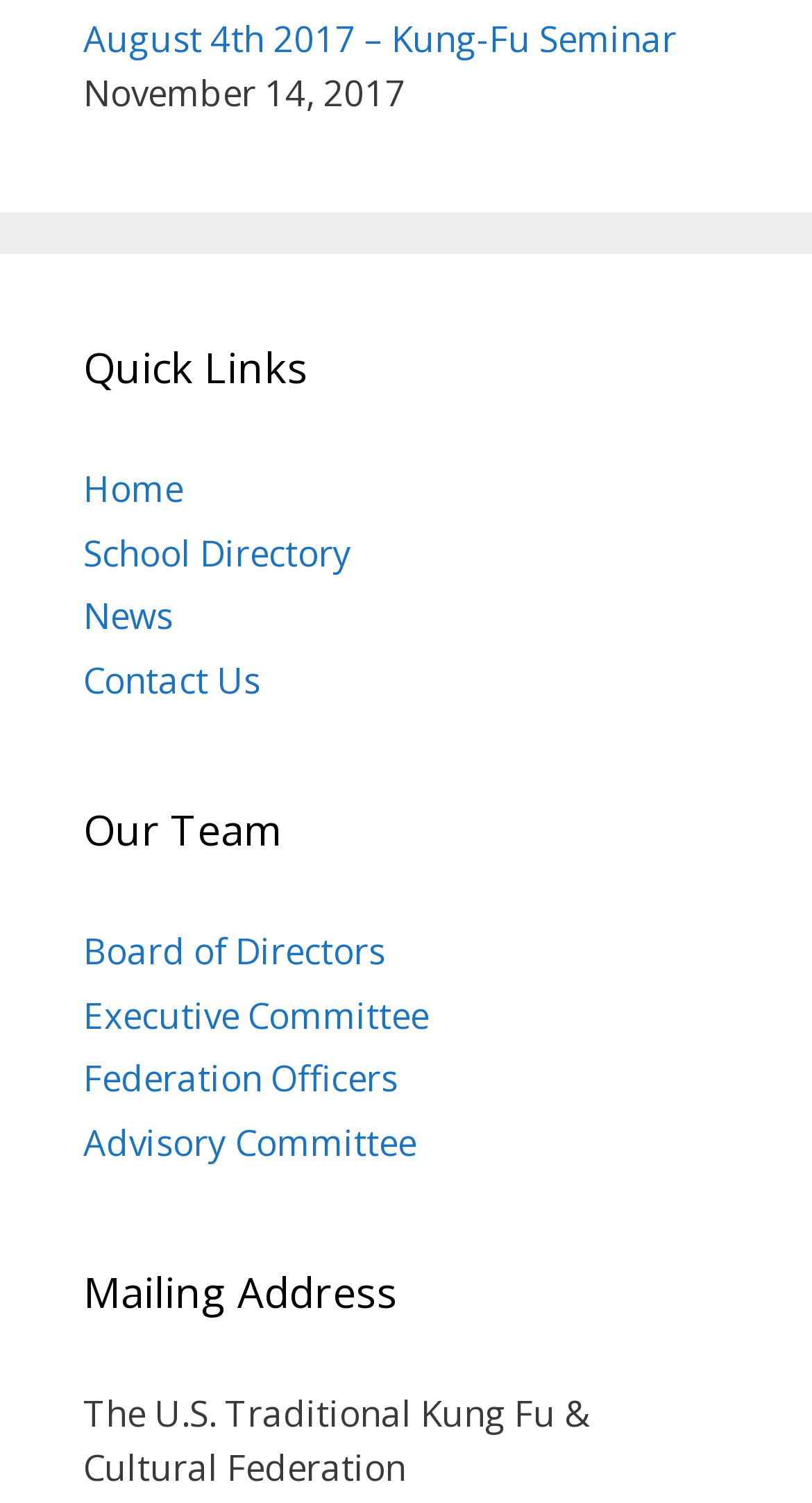Identify the bounding box coordinates of the part that should be clicked to carry out this instruction: "contact Us".

[0.103, 0.436, 0.321, 0.468]